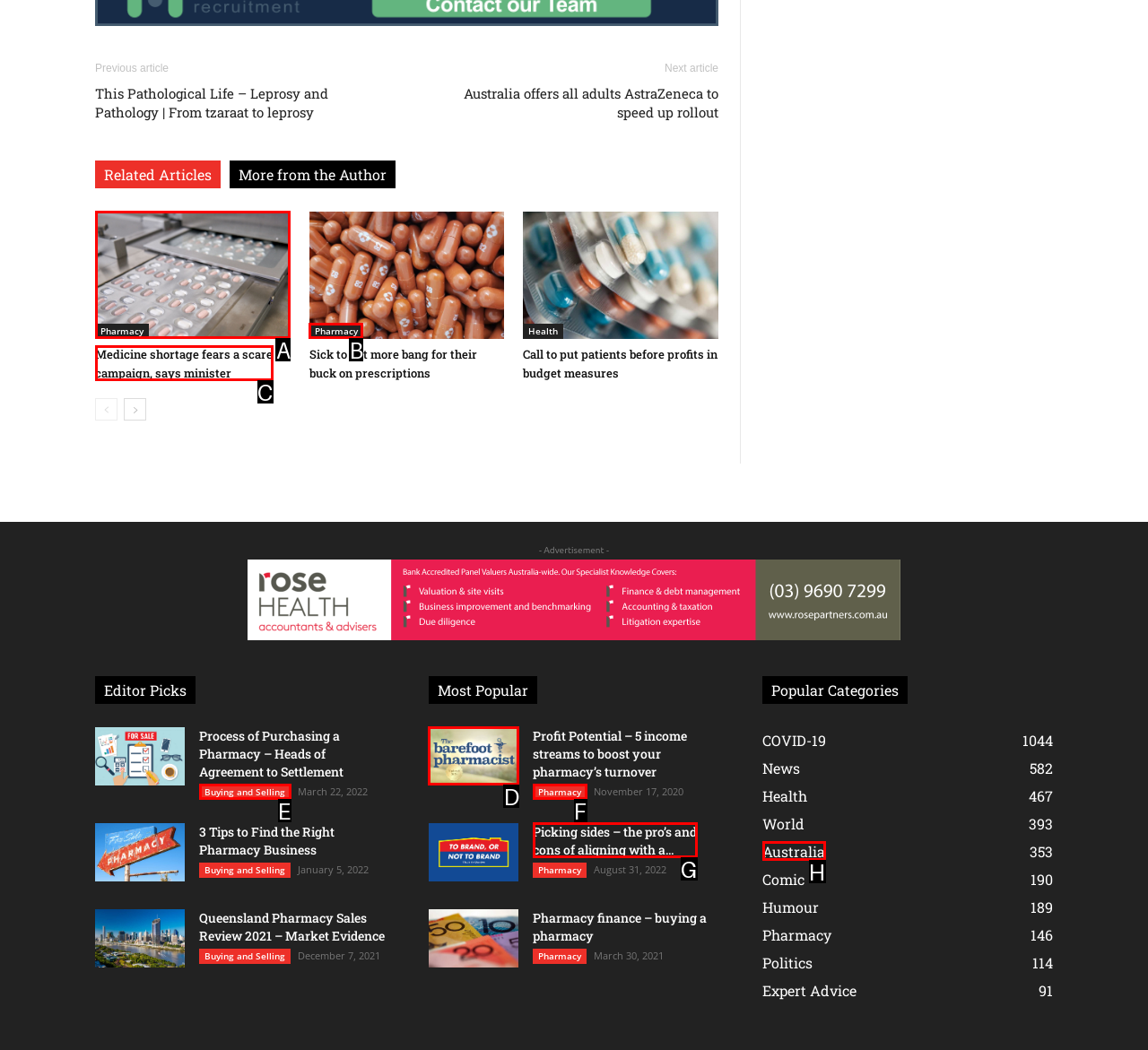Show which HTML element I need to click to perform this task: Read the 'Profit Potential – 5 income streams to boost your pharmacy’s turnover' article Answer with the letter of the correct choice.

D